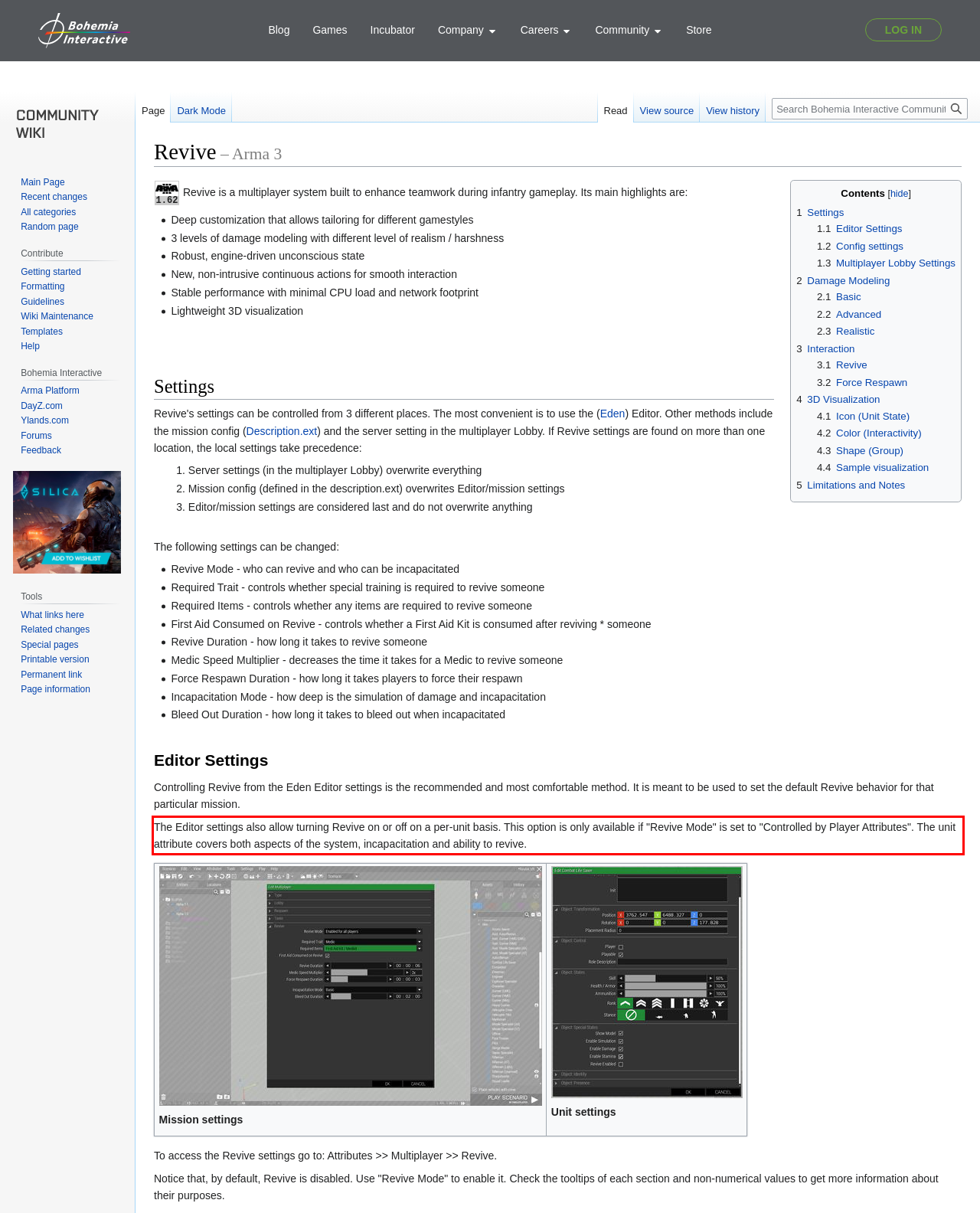Please examine the screenshot of the webpage and read the text present within the red rectangle bounding box.

The Editor settings also allow turning Revive on or off on a per-unit basis. This option is only available if "Revive Mode" is set to "Controlled by Player Attributes". The unit attribute covers both aspects of the system, incapacitation and ability to revive.